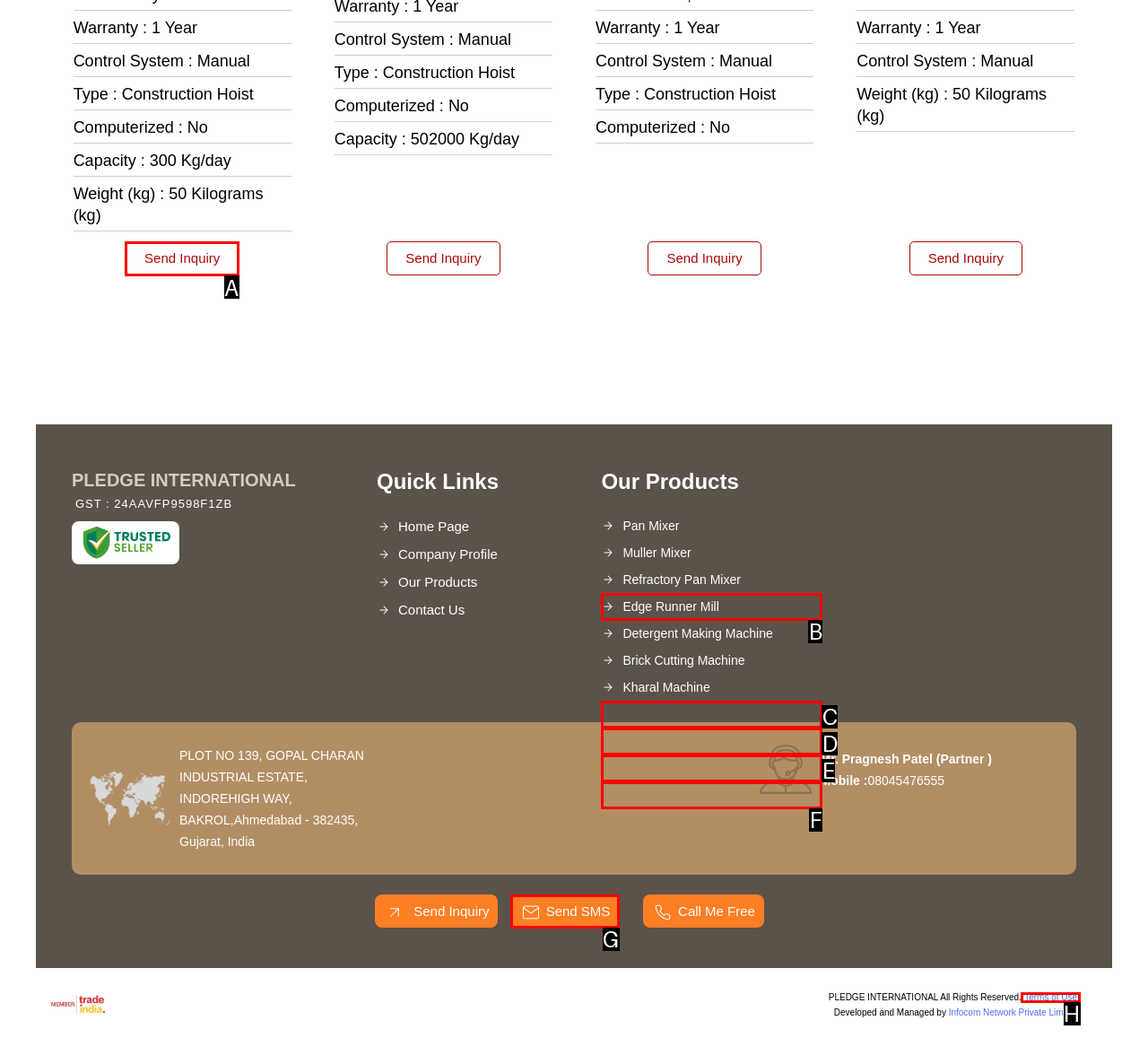Which HTML element should be clicked to complete the task: Click the 'Send Inquiry' link? Answer with the letter of the corresponding option.

A